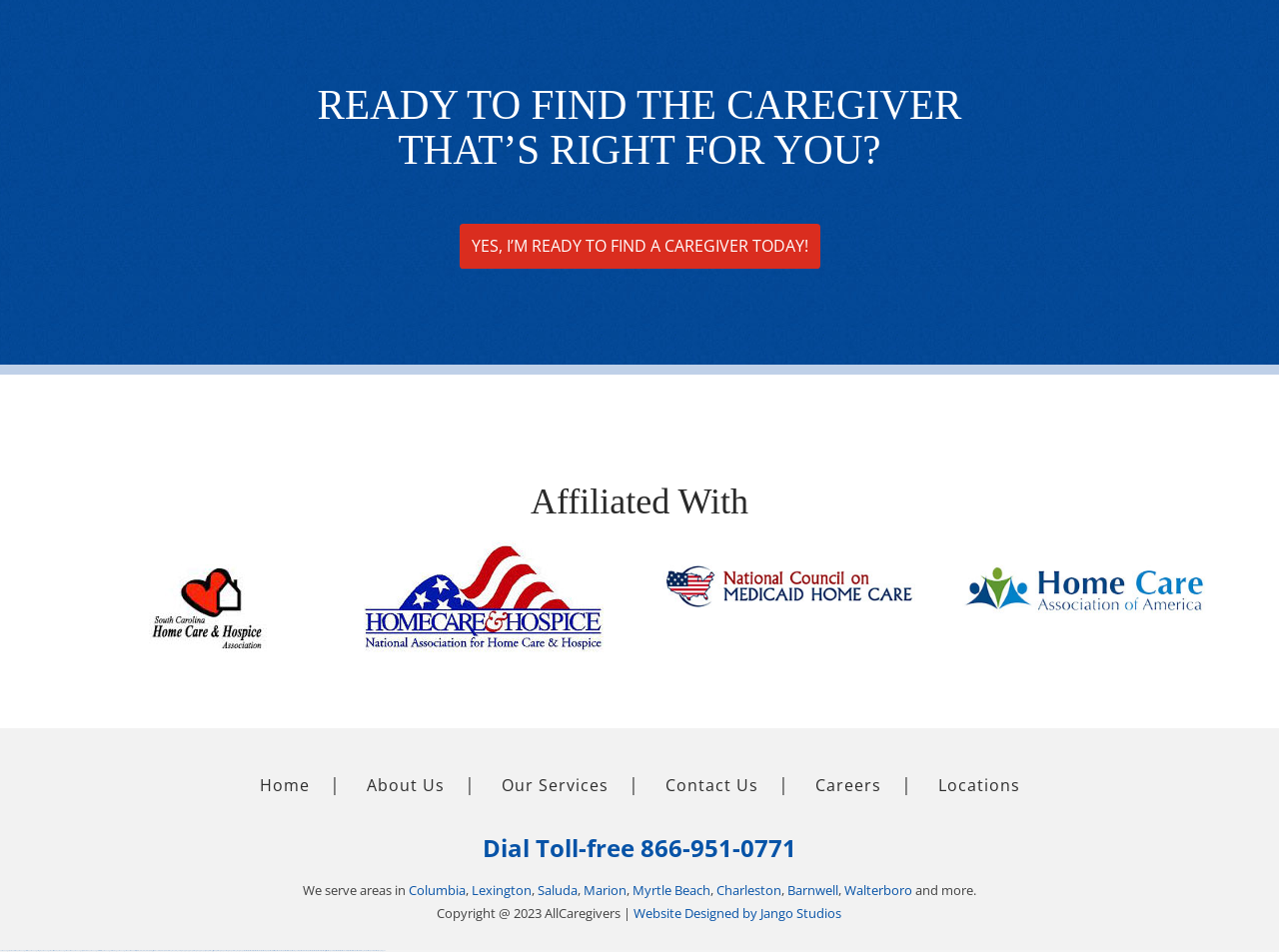What is the main purpose of this website?
Please look at the screenshot and answer in one word or a short phrase.

Find caregiver